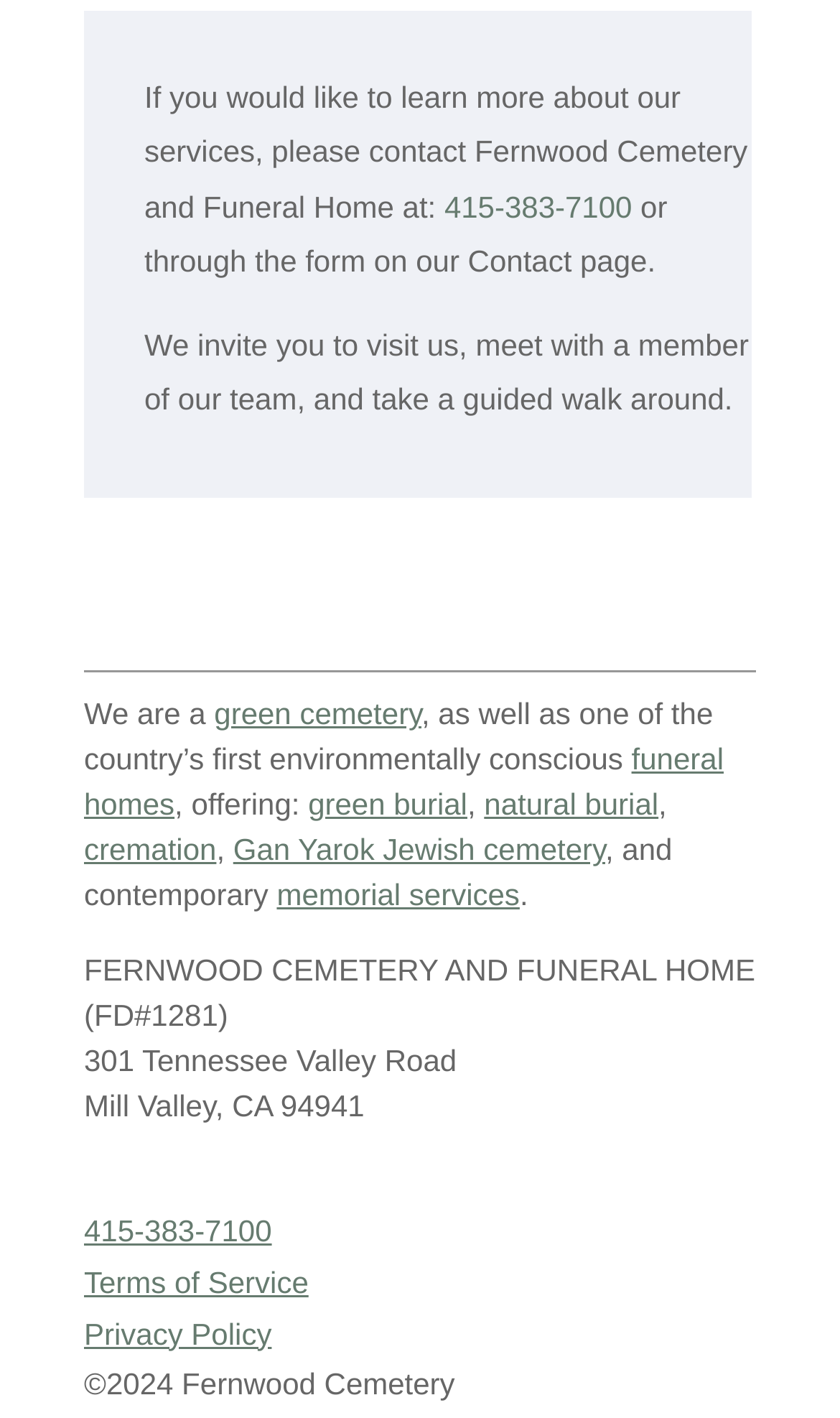Provide the bounding box coordinates of the area you need to click to execute the following instruction: "Call the funeral home".

[0.529, 0.133, 0.753, 0.157]